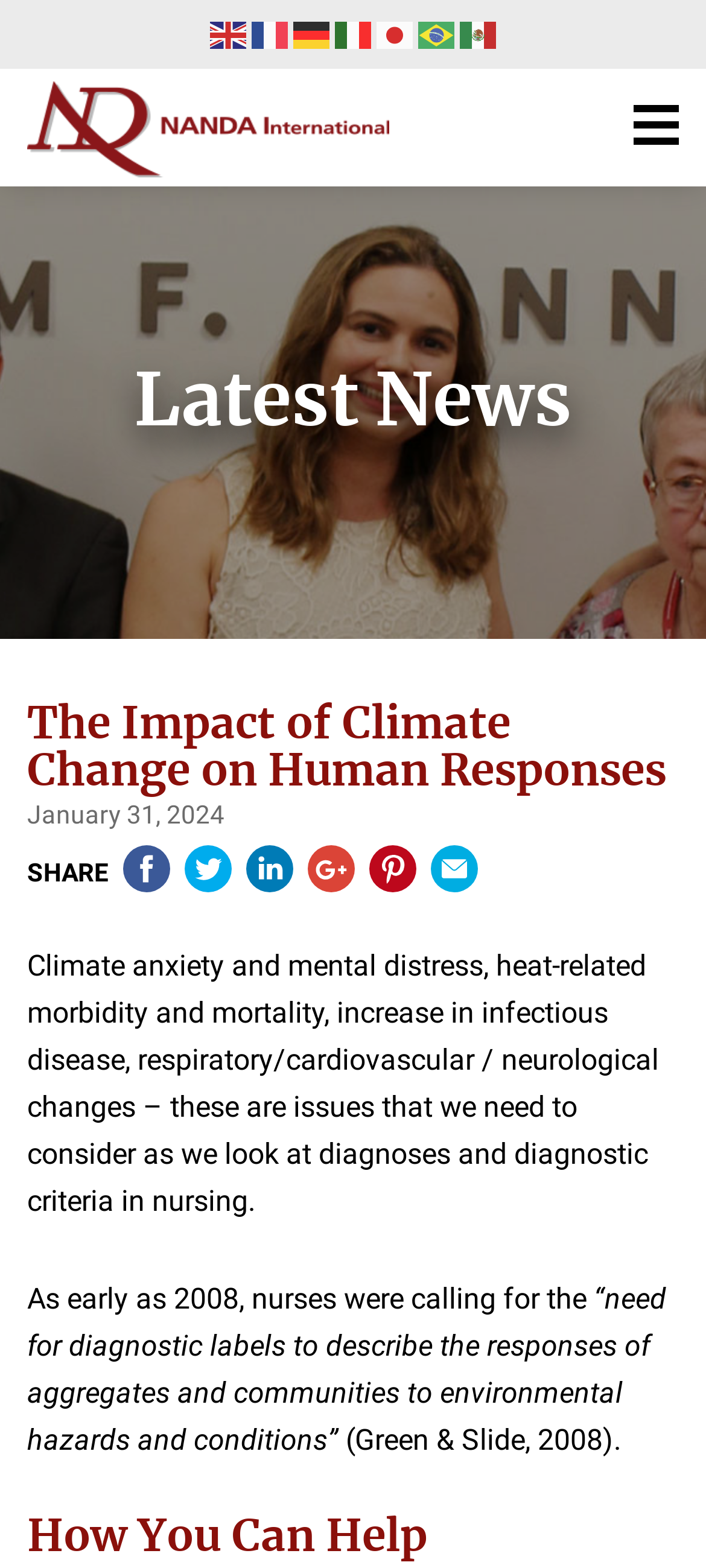Please find the bounding box coordinates of the element that needs to be clicked to perform the following instruction: "Read latest news". The bounding box coordinates should be four float numbers between 0 and 1, represented as [left, top, right, bottom].

[0.038, 0.234, 0.962, 0.28]